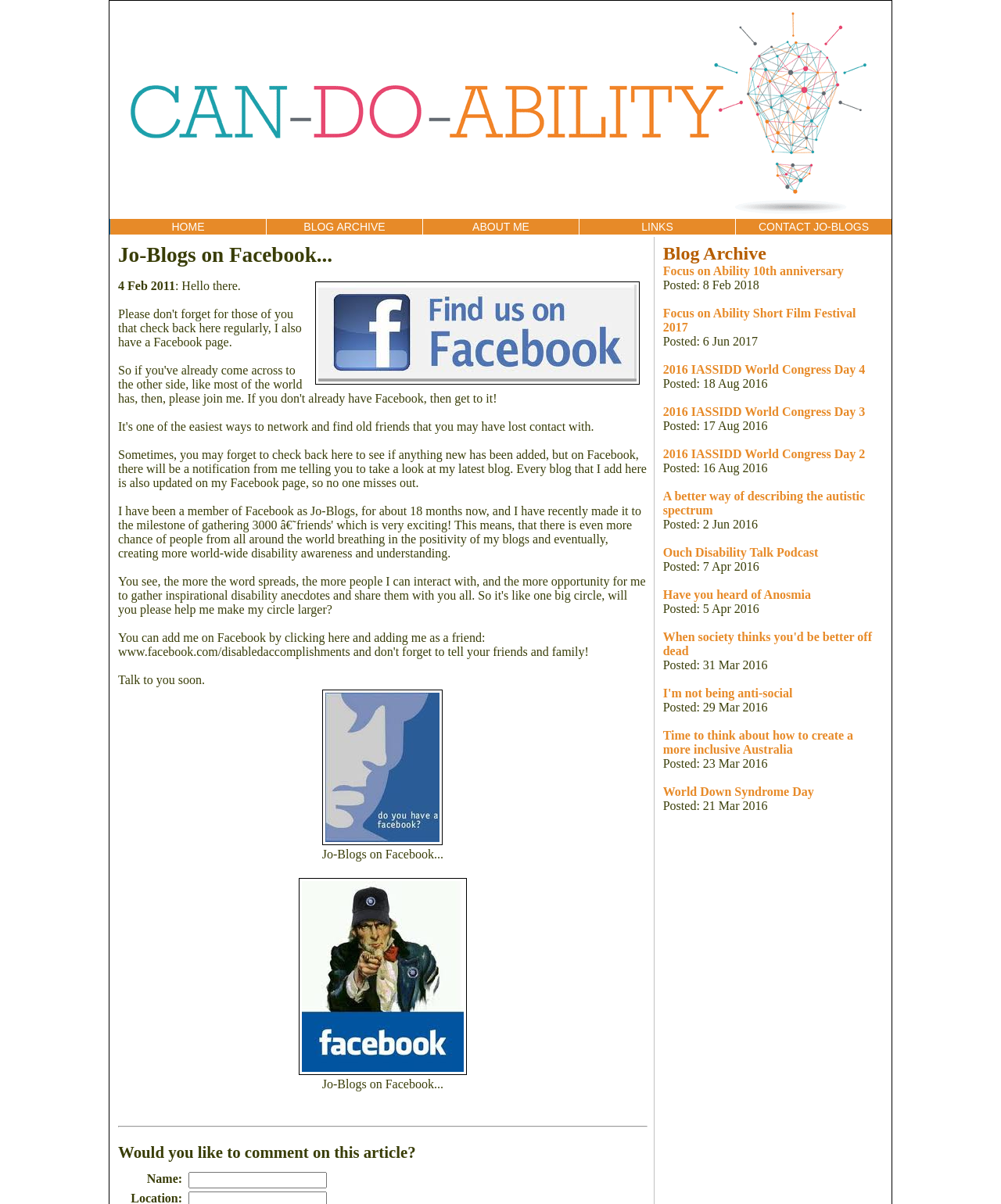Please locate the bounding box coordinates of the element that should be clicked to achieve the given instruction: "Type your name in the input field".

[0.188, 0.973, 0.327, 0.987]